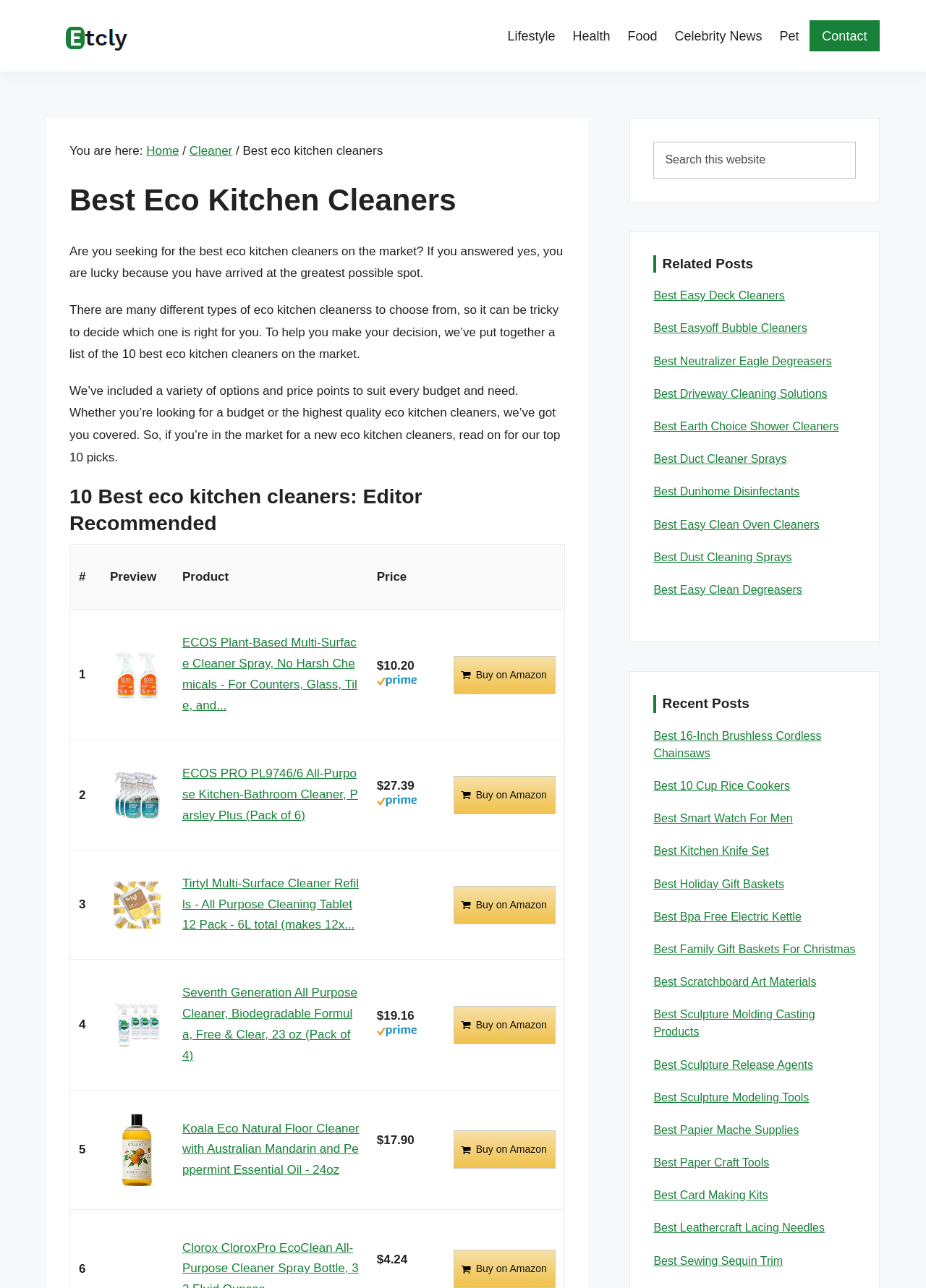Using the details from the image, please elaborate on the following question: What is the price of the first eco kitchen cleaner?

I looked at the table with the header '10 Best eco kitchen cleaners: Editor Recommended' and found the first row, which corresponds to the product 'ECOS Plant-Based Multi-Surface Cleaner Spray, No Harsh Chemicals - For Counters, Glass, Tile, and More, Orange, 22 Fl Oz, Pack of 2'. The price of this product is listed as '$10.20 Amazon Prime'.